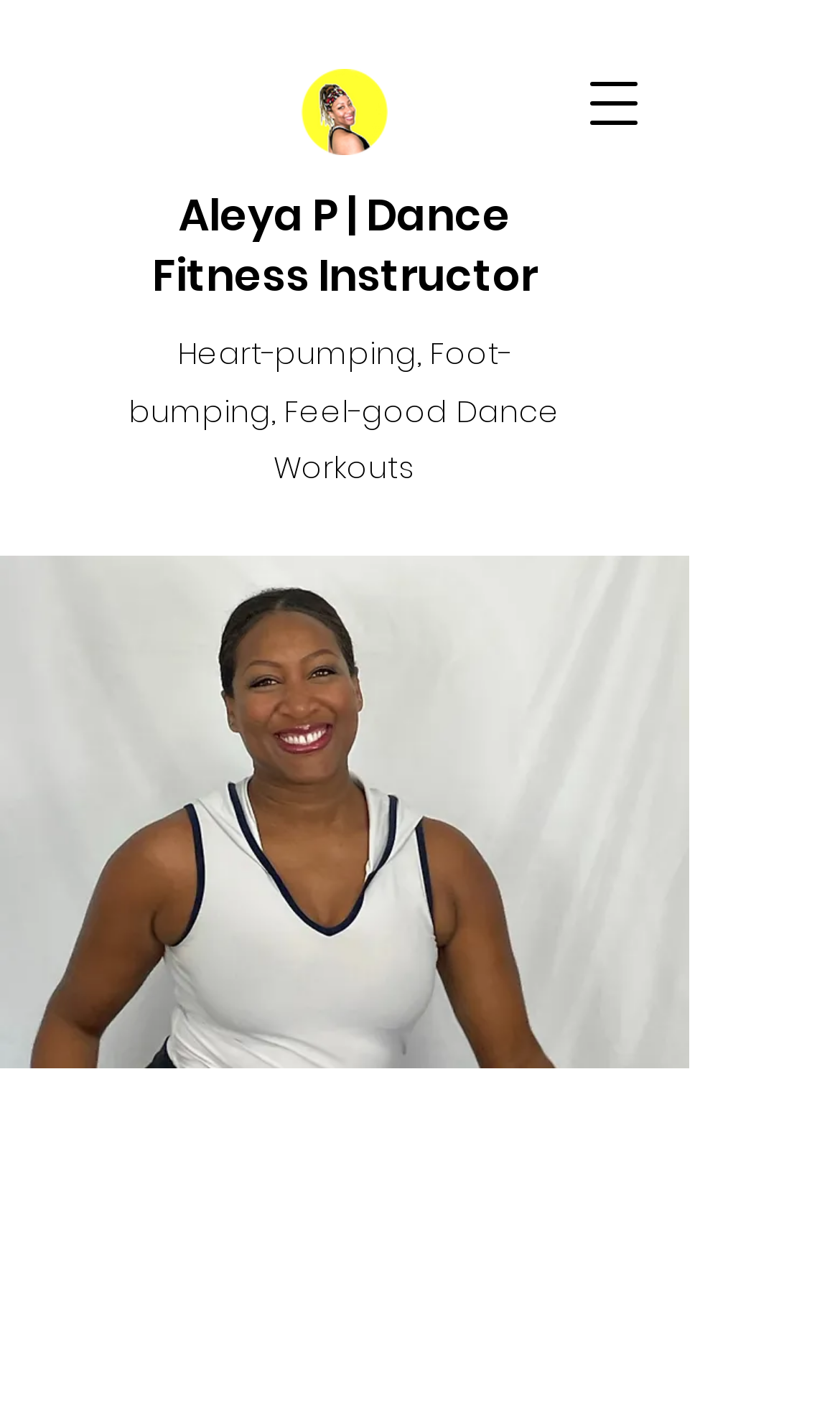Given the element description, predict the bounding box coordinates in the format (top-left x, top-left y, bottom-right x, bottom-right y). Make sure all values are between 0 and 1. Here is the element description: fitness parties.

[0.328, 0.939, 0.703, 0.977]